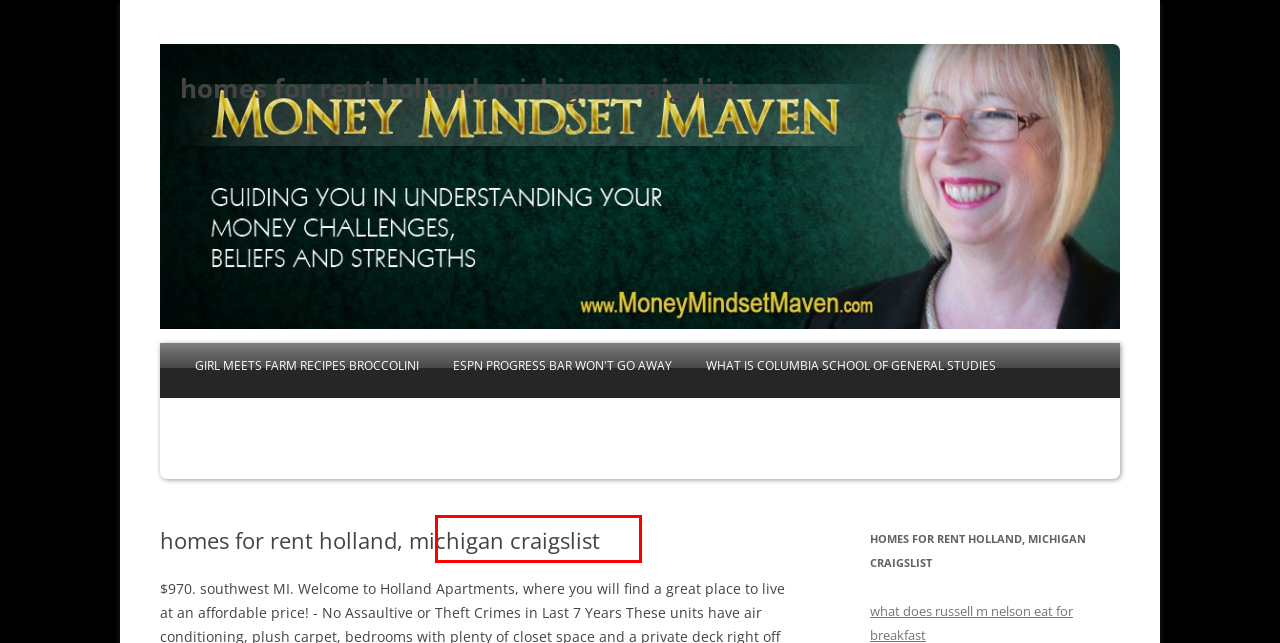Examine the screenshot of a webpage with a red bounding box around a UI element. Your task is to identify the webpage description that best corresponds to the new webpage after clicking the specified element. The given options are:
A. maggie wilson and georgina wilson relationship
B. what is deed restricted affordable housing
C. steven meisel assistant
D. new york marathon 2022 registration
E. elastopatch vs alex flex
F. what is columbia school of general studies
G. espn progress bar won't go away
H. san diego craigslist cars by owner

C